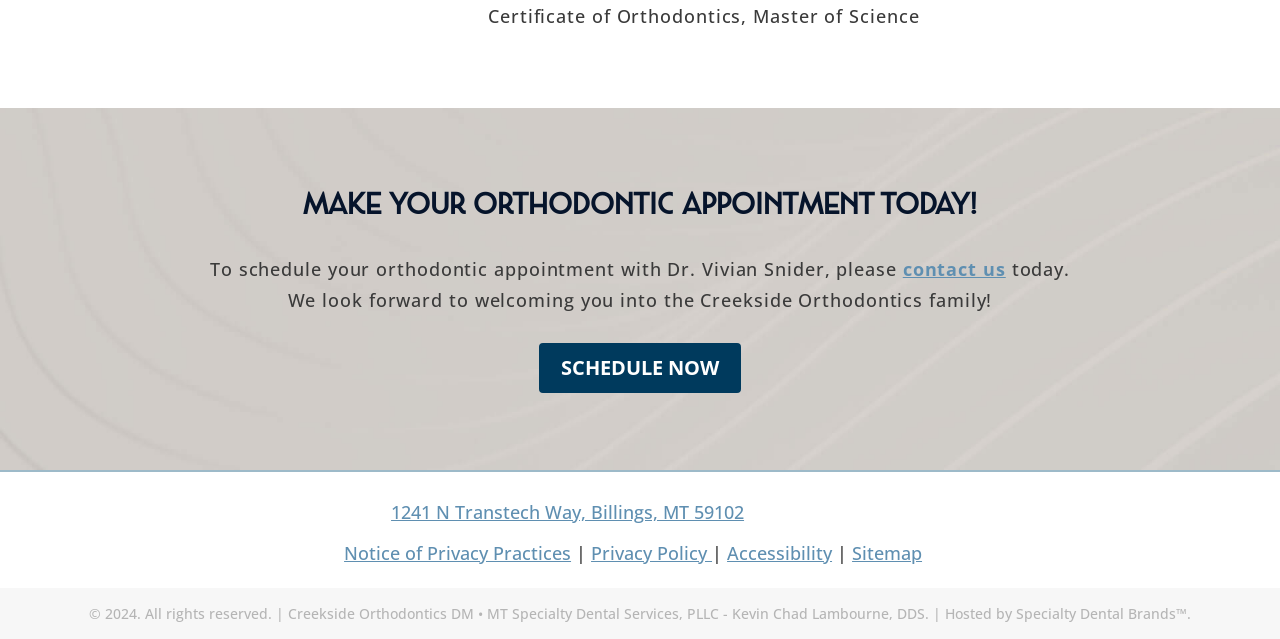What is the copyright year of the webpage?
Please provide a comprehensive and detailed answer to the question.

The copyright year of the webpage can be found in the StaticText element with ID 243, which contains the text '© 2024. All rights reserved.'.